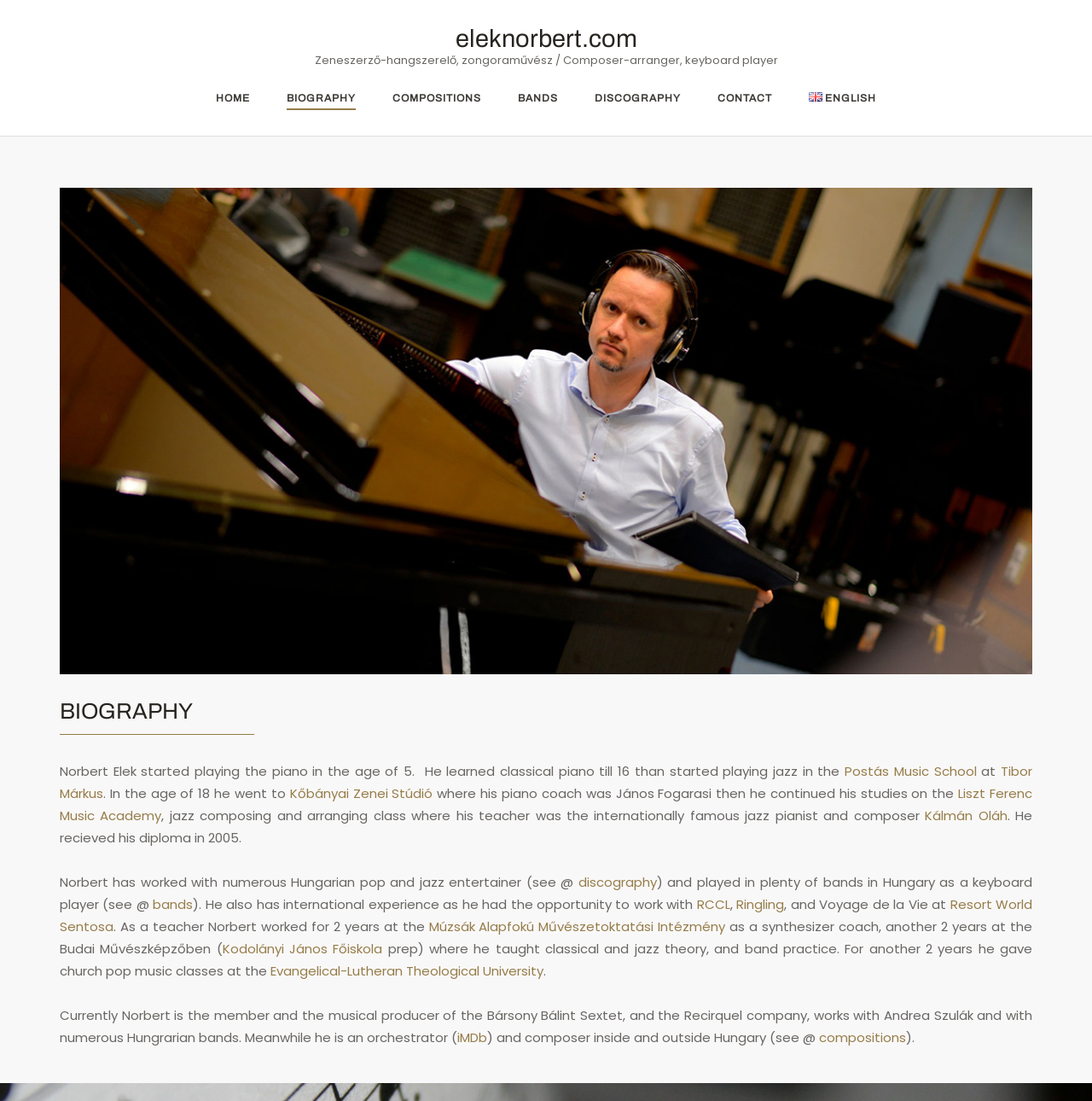Please identify the bounding box coordinates of where to click in order to follow the instruction: "Check the discography of Norbert Elek".

[0.529, 0.793, 0.601, 0.81]